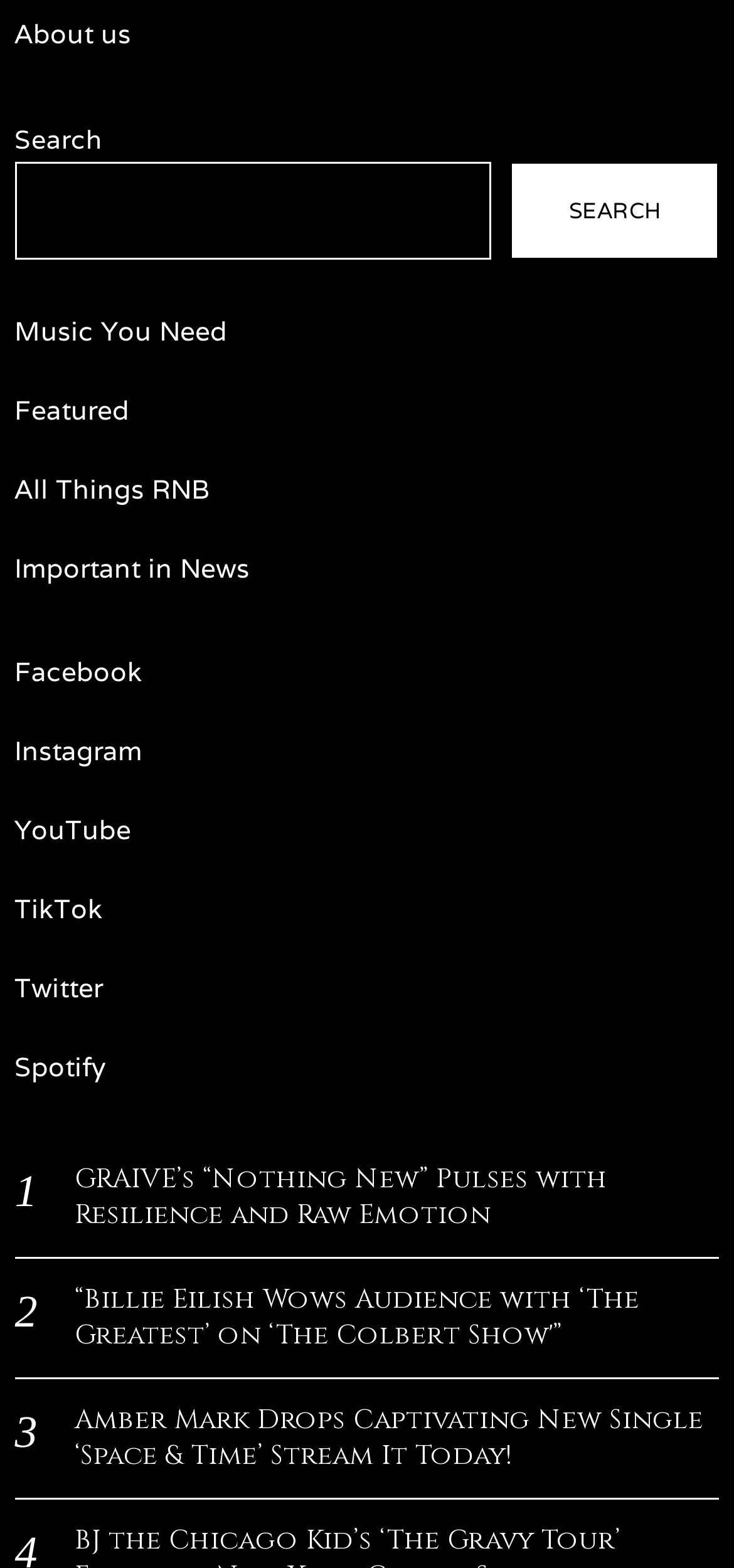Kindly determine the bounding box coordinates of the area that needs to be clicked to fulfill this instruction: "Check out the latest music news".

[0.02, 0.2, 0.31, 0.221]